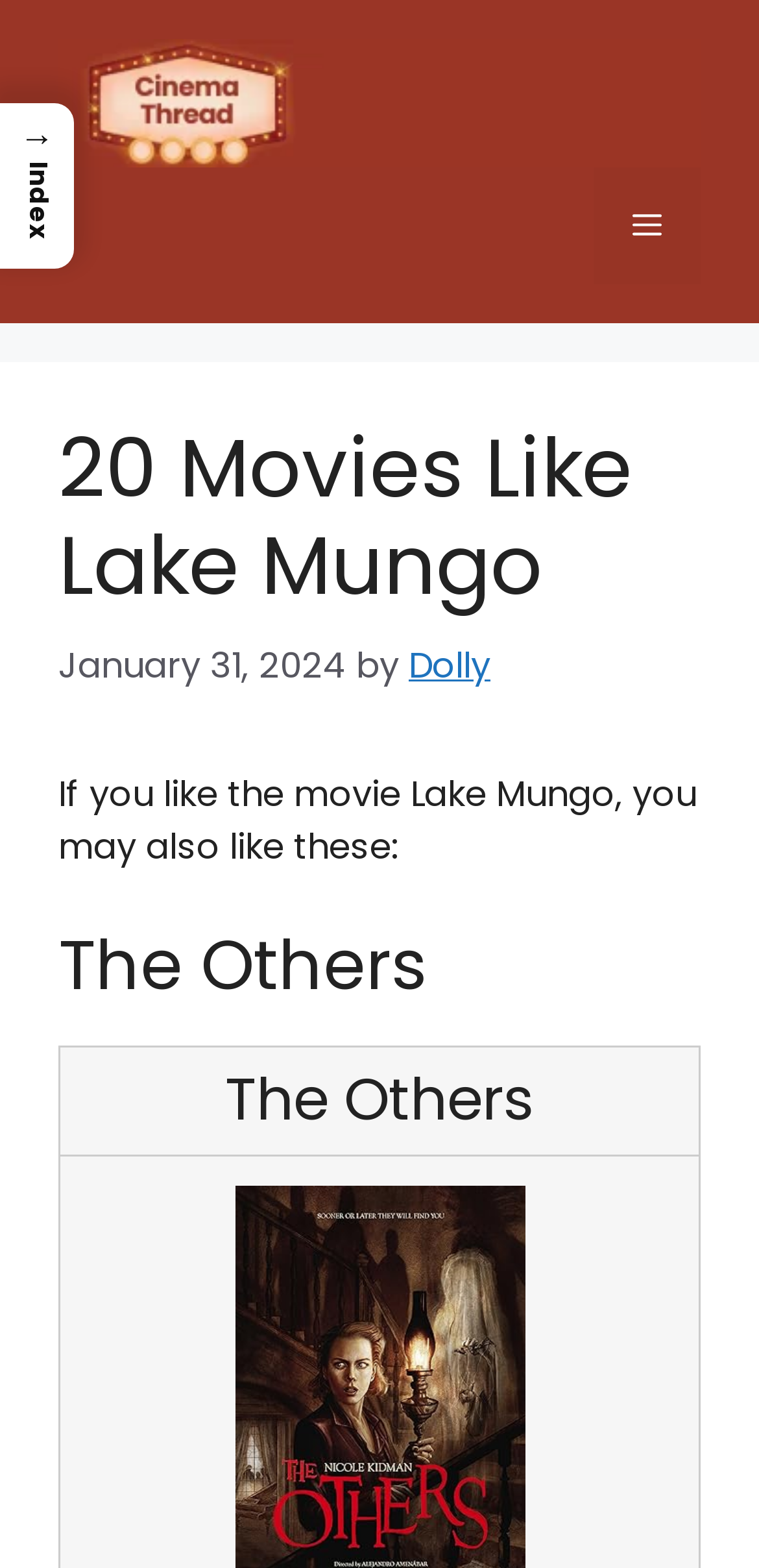Please find the bounding box for the UI element described by: "→ Index".

[0.0, 0.066, 0.098, 0.172]